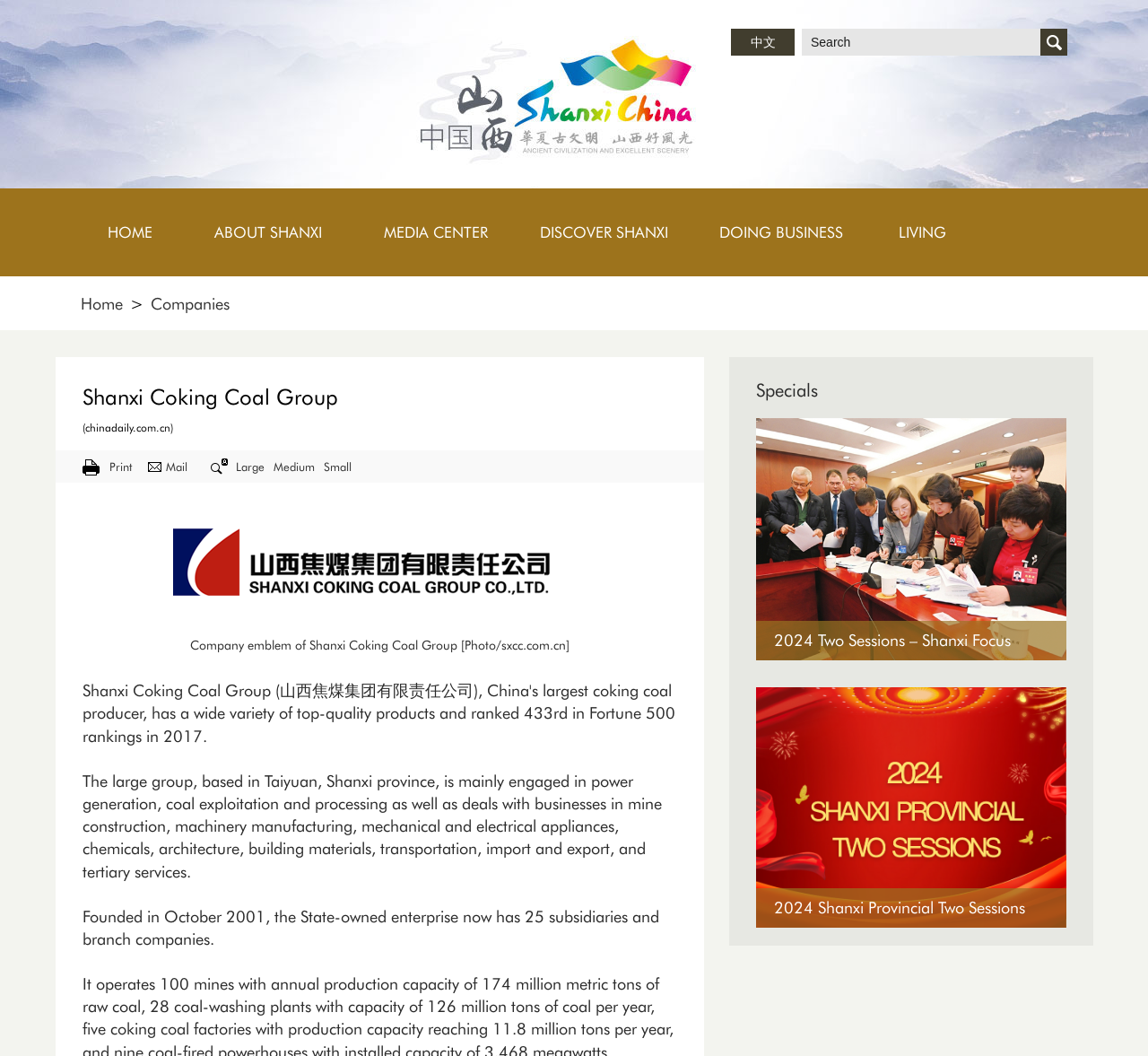Please specify the bounding box coordinates of the area that should be clicked to accomplish the following instruction: "View the company emblem". The coordinates should consist of four float numbers between 0 and 1, i.e., [left, top, right, bottom].

[0.151, 0.489, 0.51, 0.578]